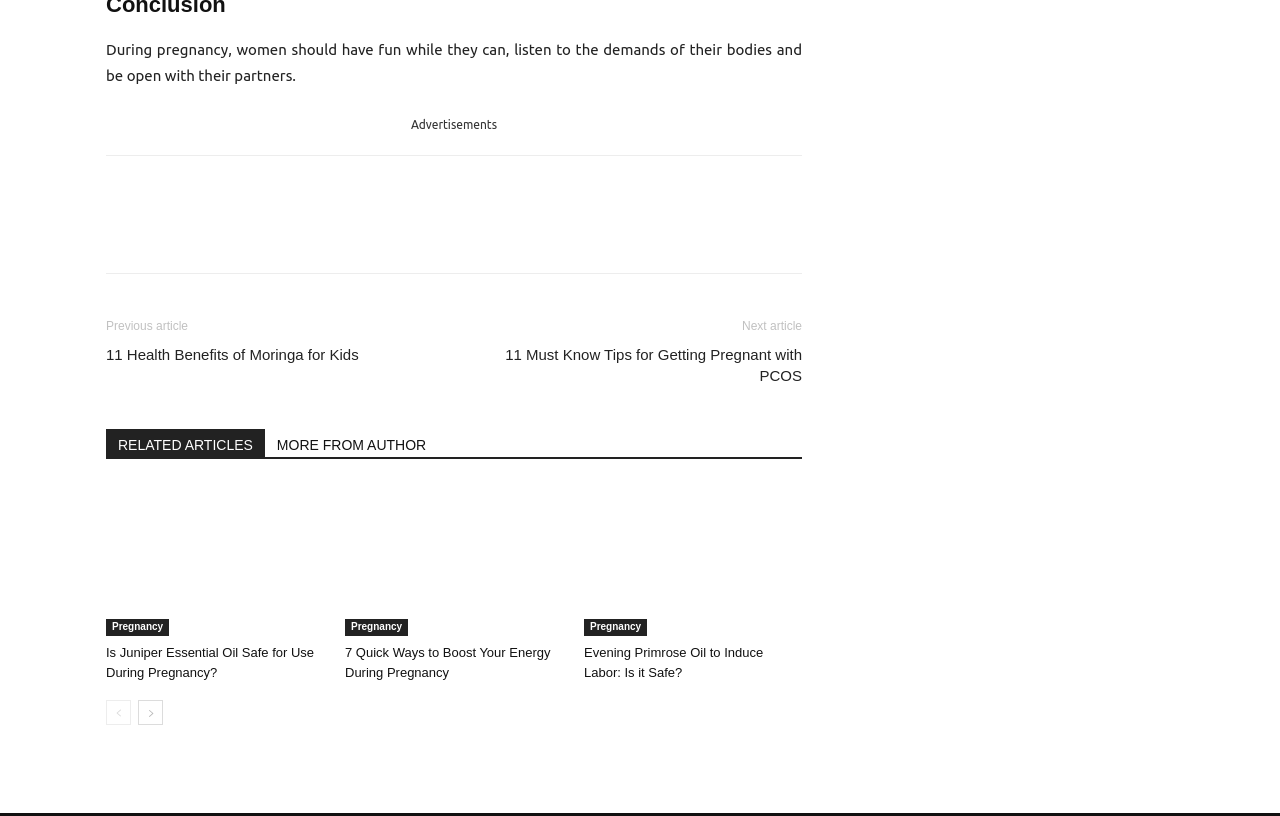Find the bounding box coordinates of the element to click in order to complete this instruction: "View previous article". The bounding box coordinates must be four float numbers between 0 and 1, denoted as [left, top, right, bottom].

[0.083, 0.391, 0.147, 0.408]